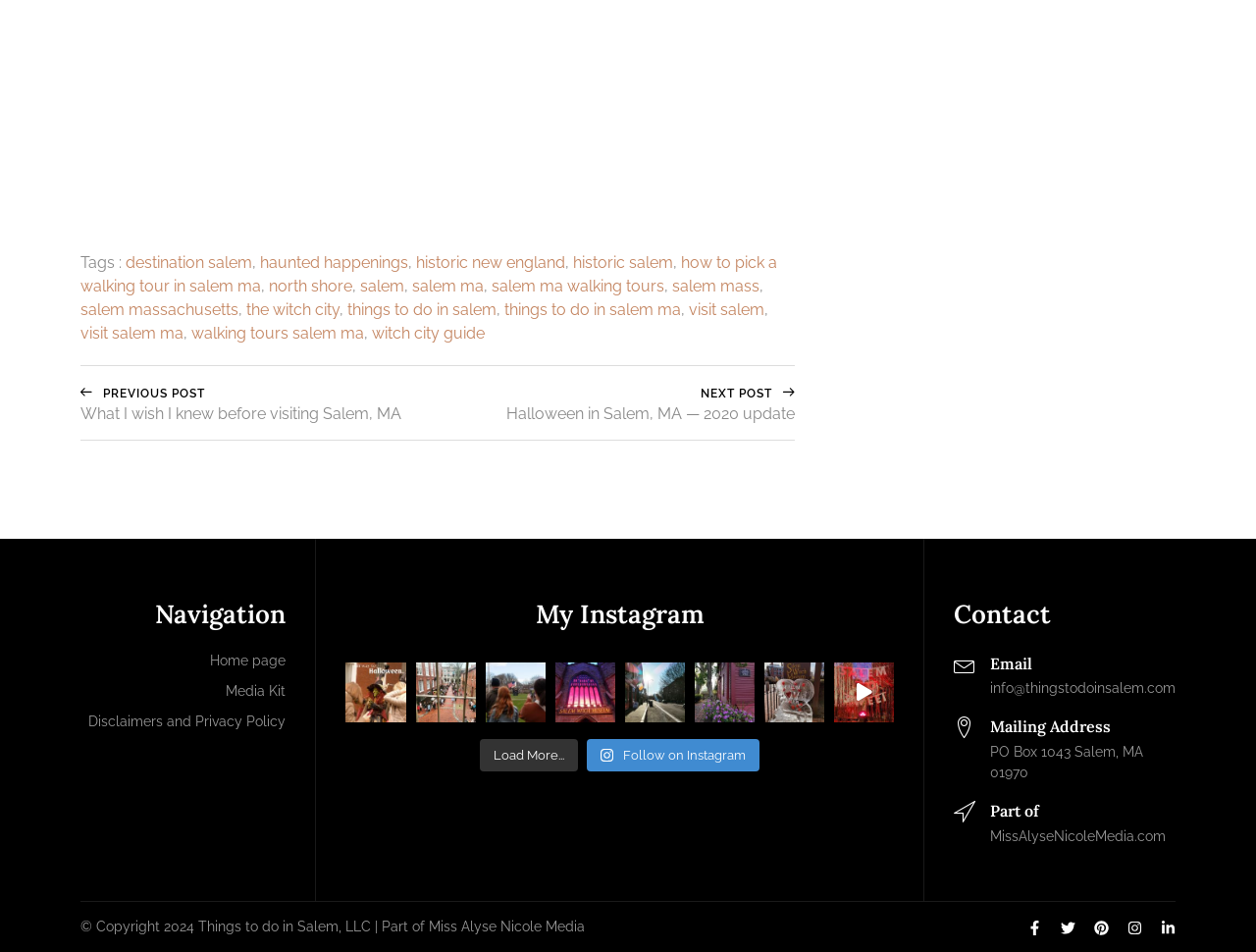Could you find the bounding box coordinates of the clickable area to complete this instruction: "Follow on Instagram"?

[0.467, 0.776, 0.605, 0.81]